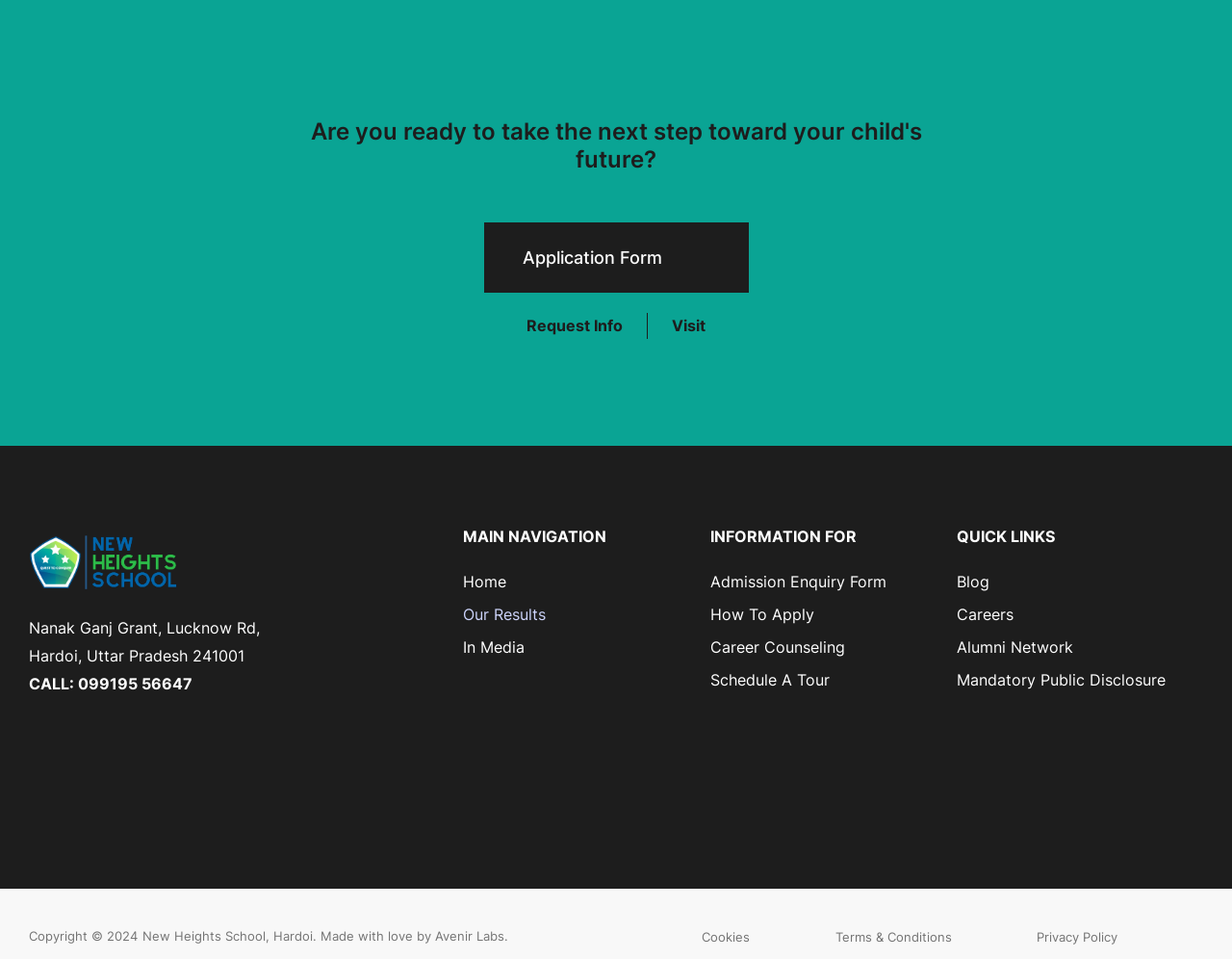Give a concise answer of one word or phrase to the question: 
What is the school's address?

Nanak Ganj Grant, Lucknow Rd, Hardoi, Uttar Pradesh 241001